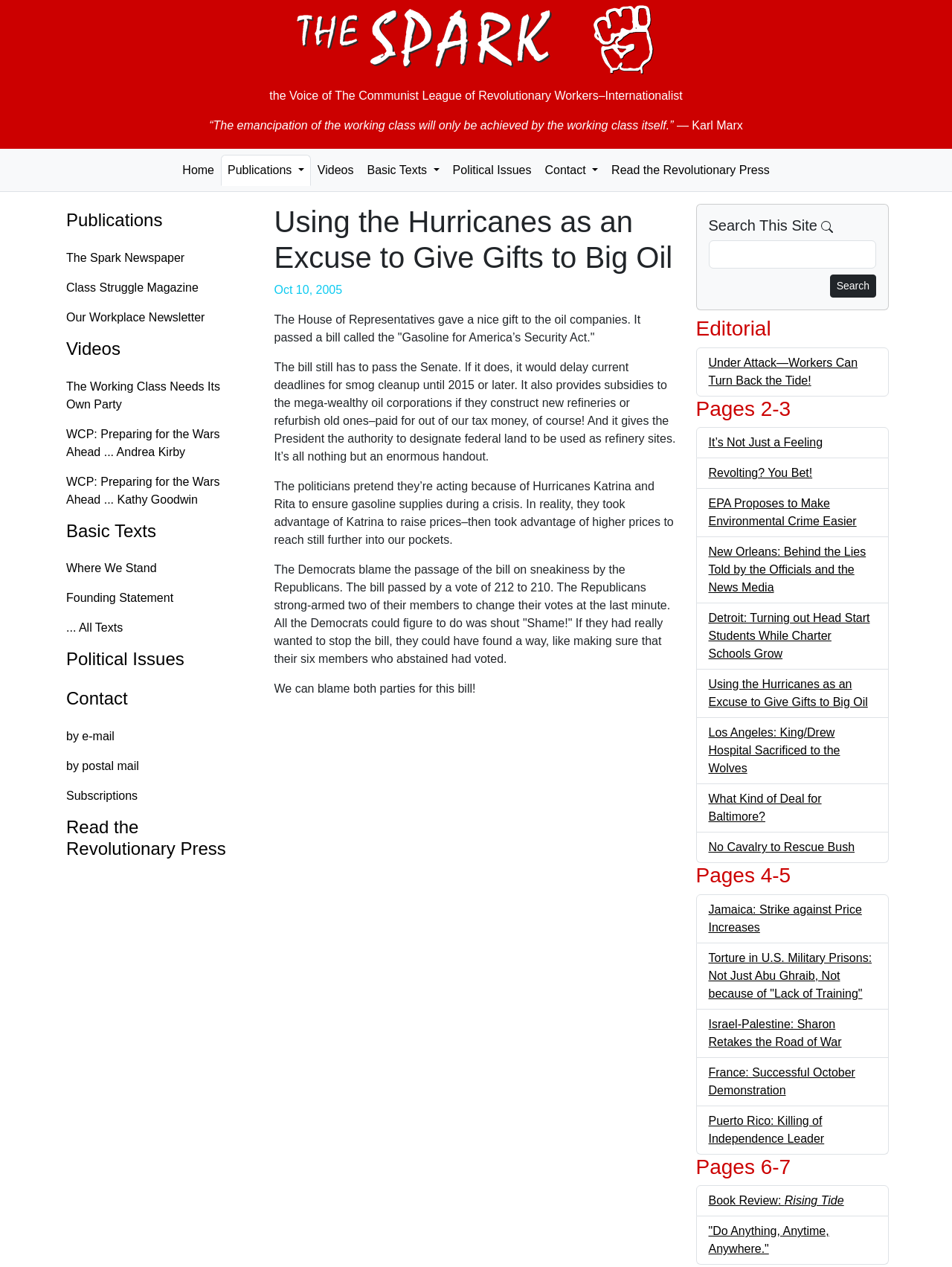Based on the element description: "Basic Texts", identify the bounding box coordinates for this UI element. The coordinates must be four float numbers between 0 and 1, listed as [left, top, right, bottom].

[0.378, 0.122, 0.468, 0.147]